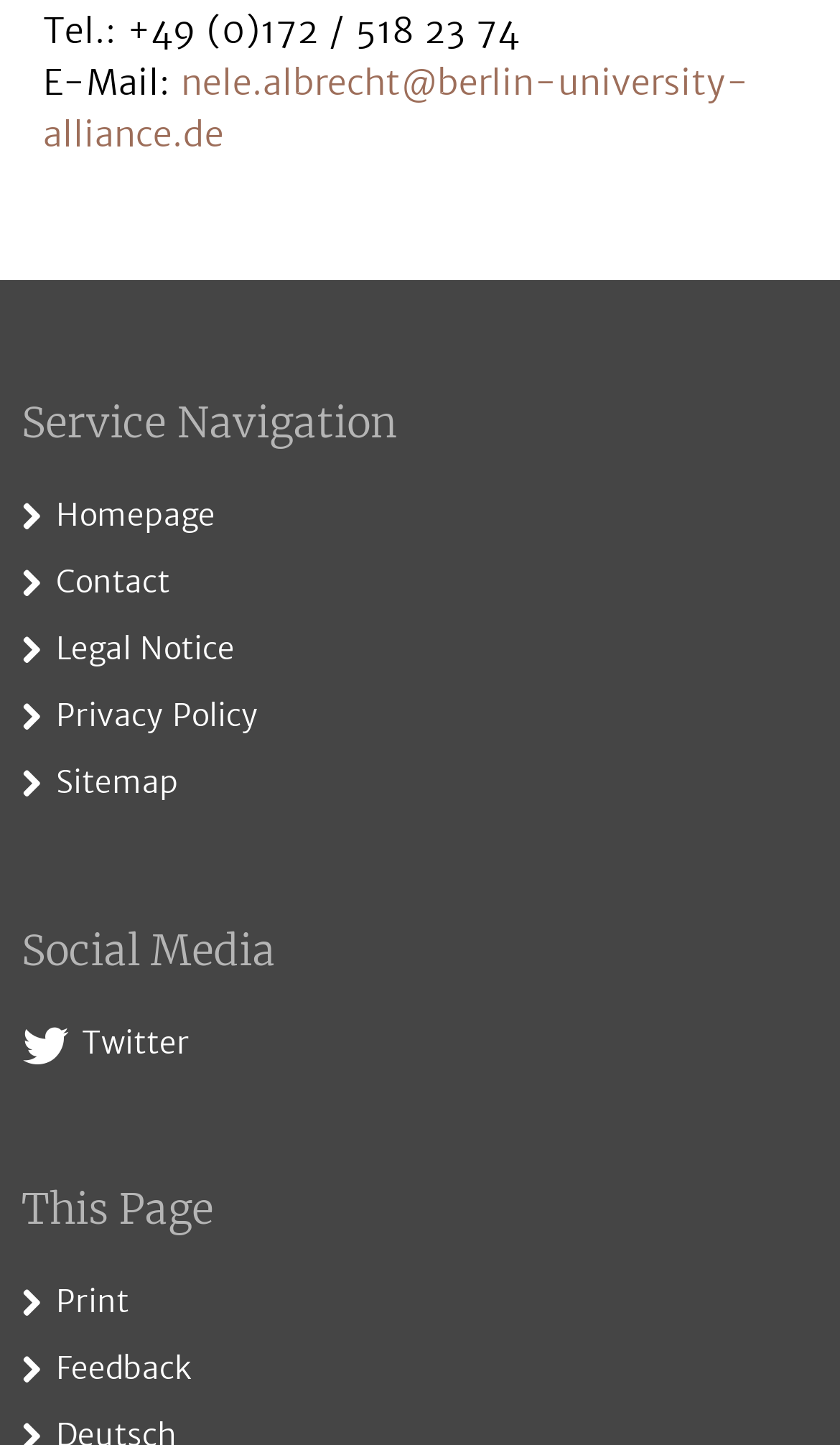Refer to the screenshot and answer the following question in detail:
What is the purpose of the button at the bottom of the page?

I found the button by looking at the button element with the text ' Print' which is located at the bottom of the page. The icon '' suggests a print function, and the text 'Print' confirms this.